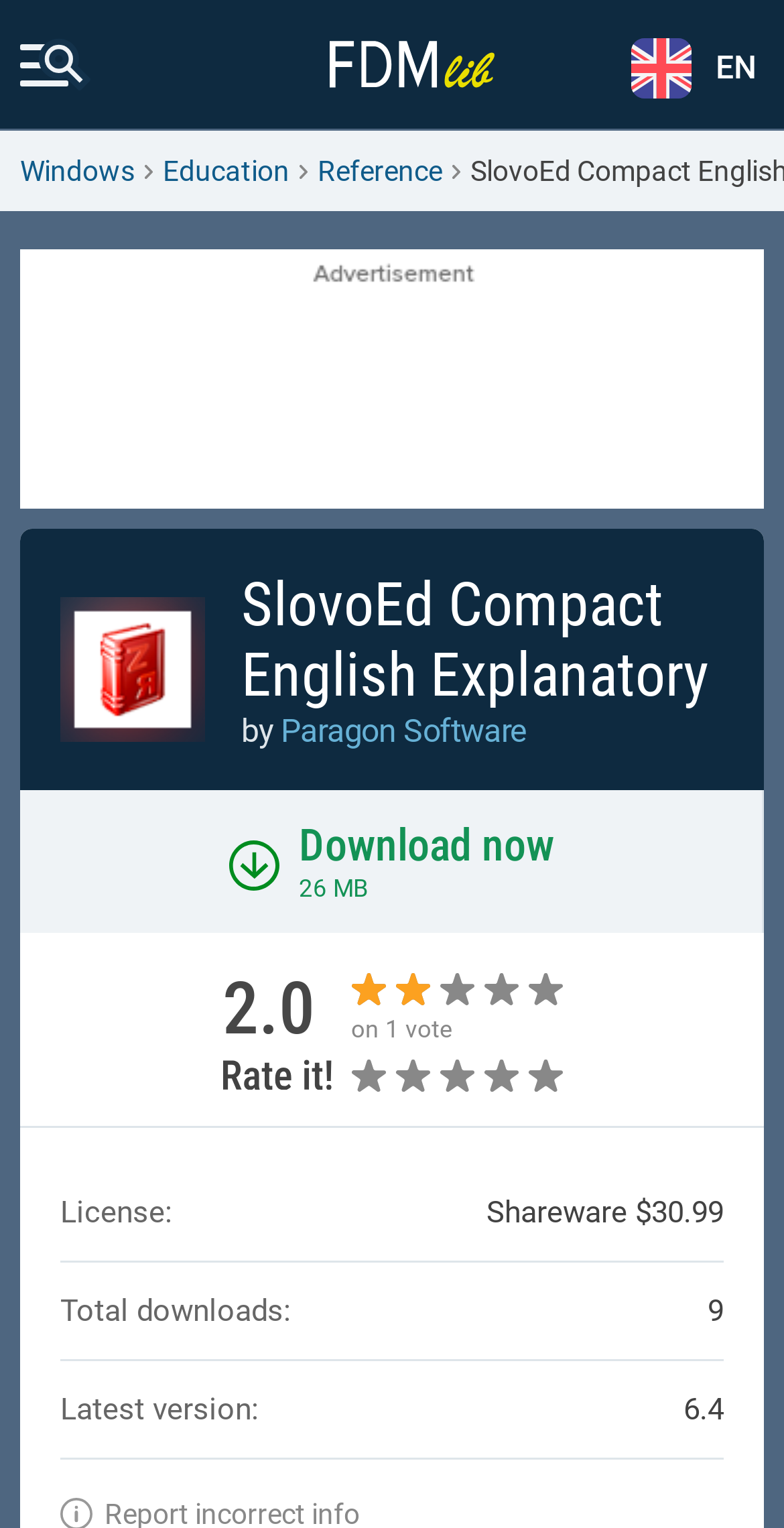Using the format (top-left x, top-left y, bottom-right x, bottom-right y), and given the element description, identify the bounding box coordinates within the screenshot: alt="Free Download Manager Lib"

[0.421, 0.026, 0.631, 0.058]